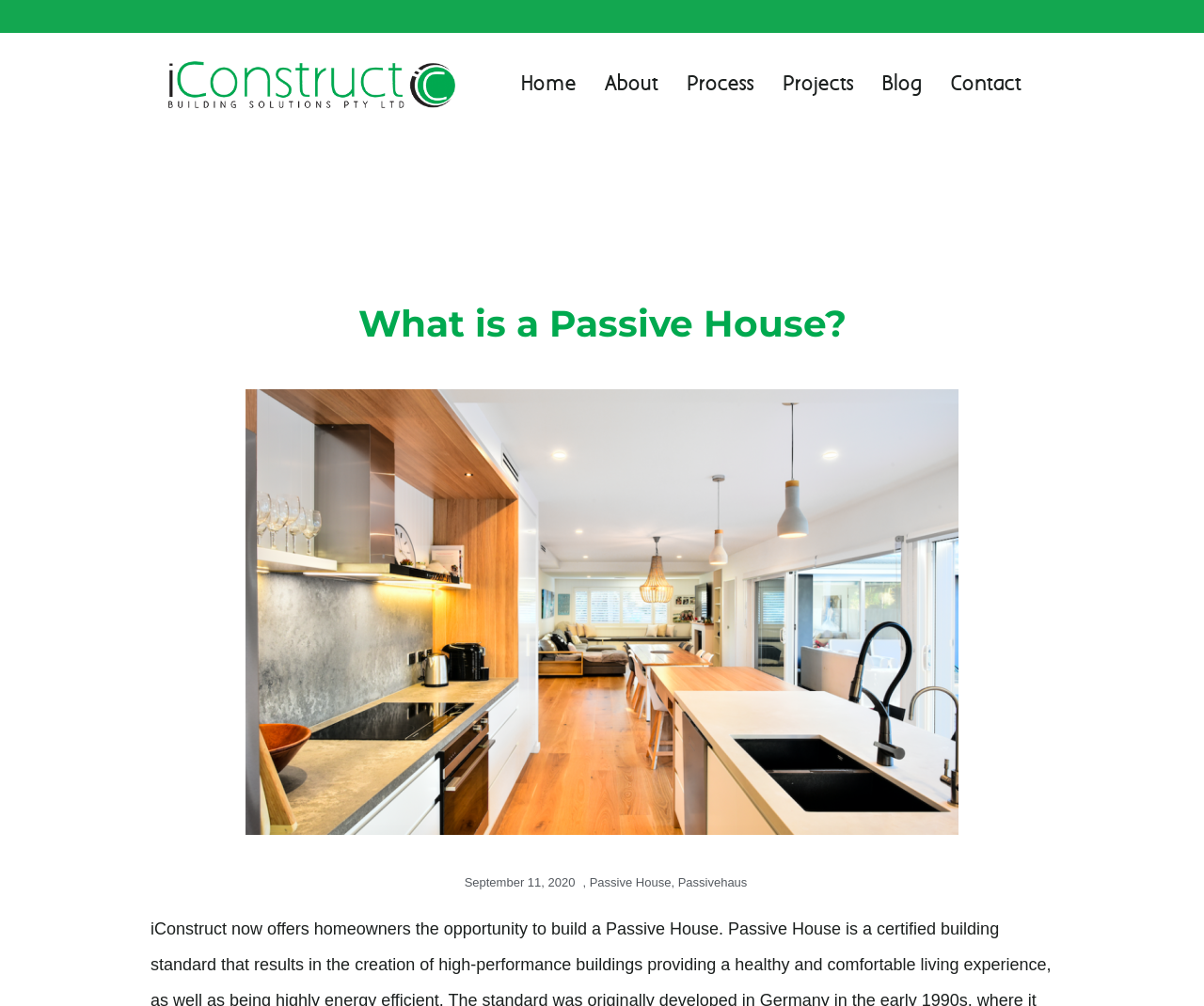Could you specify the bounding box coordinates for the clickable section to complete the following instruction: "learn about passive house process"?

[0.558, 0.063, 0.638, 0.106]